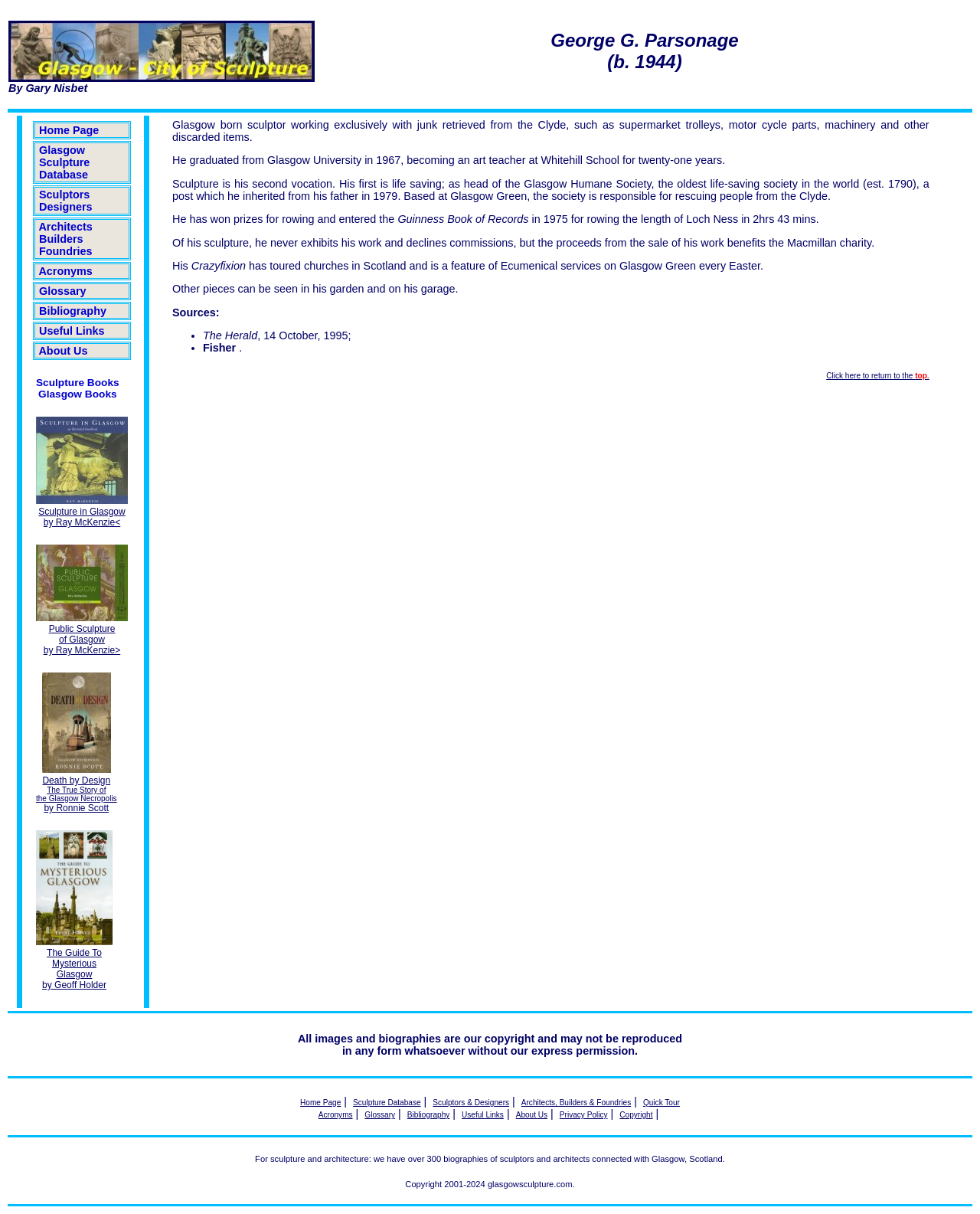Determine the bounding box coordinates of the clickable region to follow the instruction: "Explore the bibliography".

[0.034, 0.249, 0.134, 0.264]